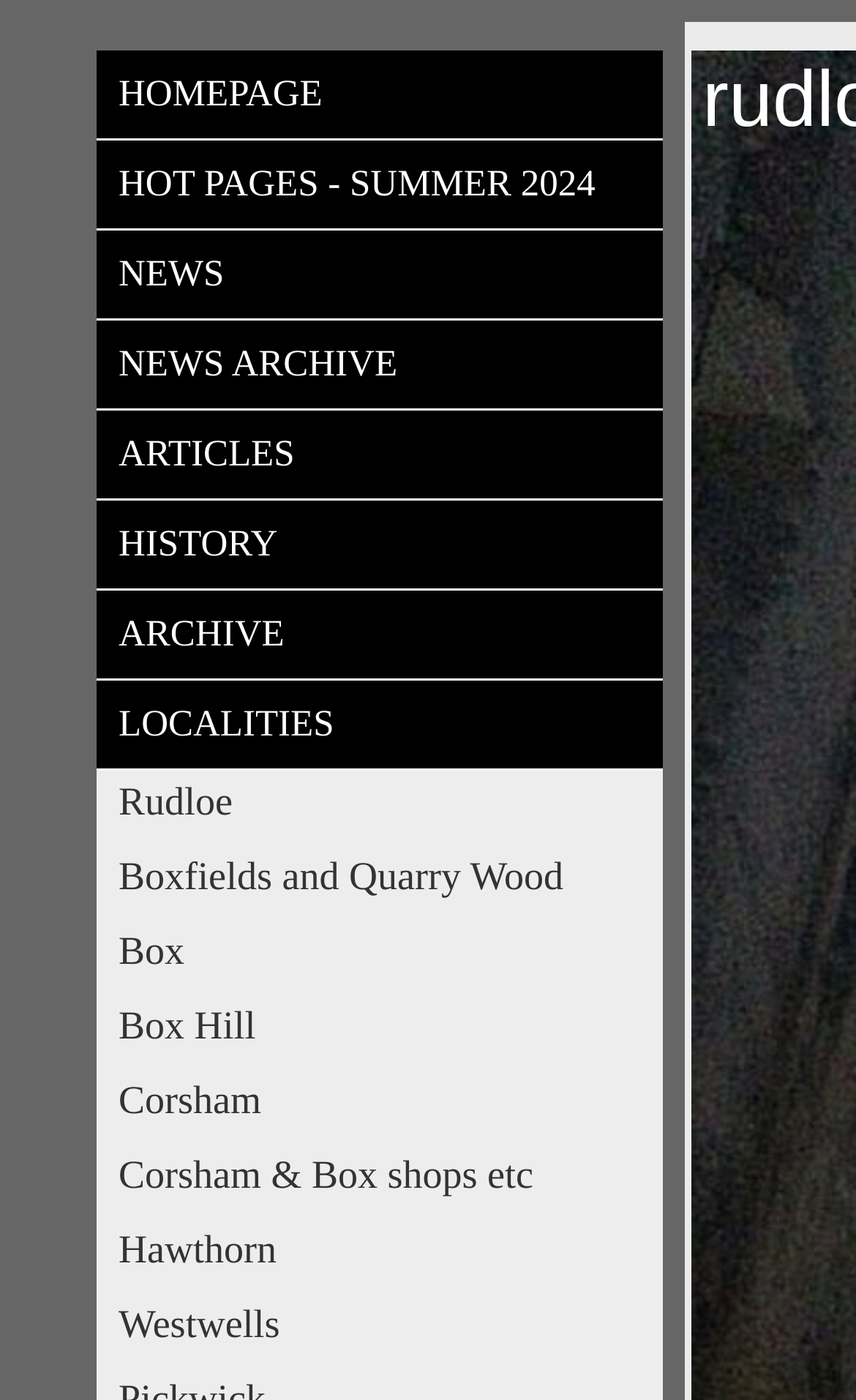Pinpoint the bounding box coordinates of the clickable element to carry out the following instruction: "visit Corsham."

[0.113, 0.764, 0.774, 0.809]